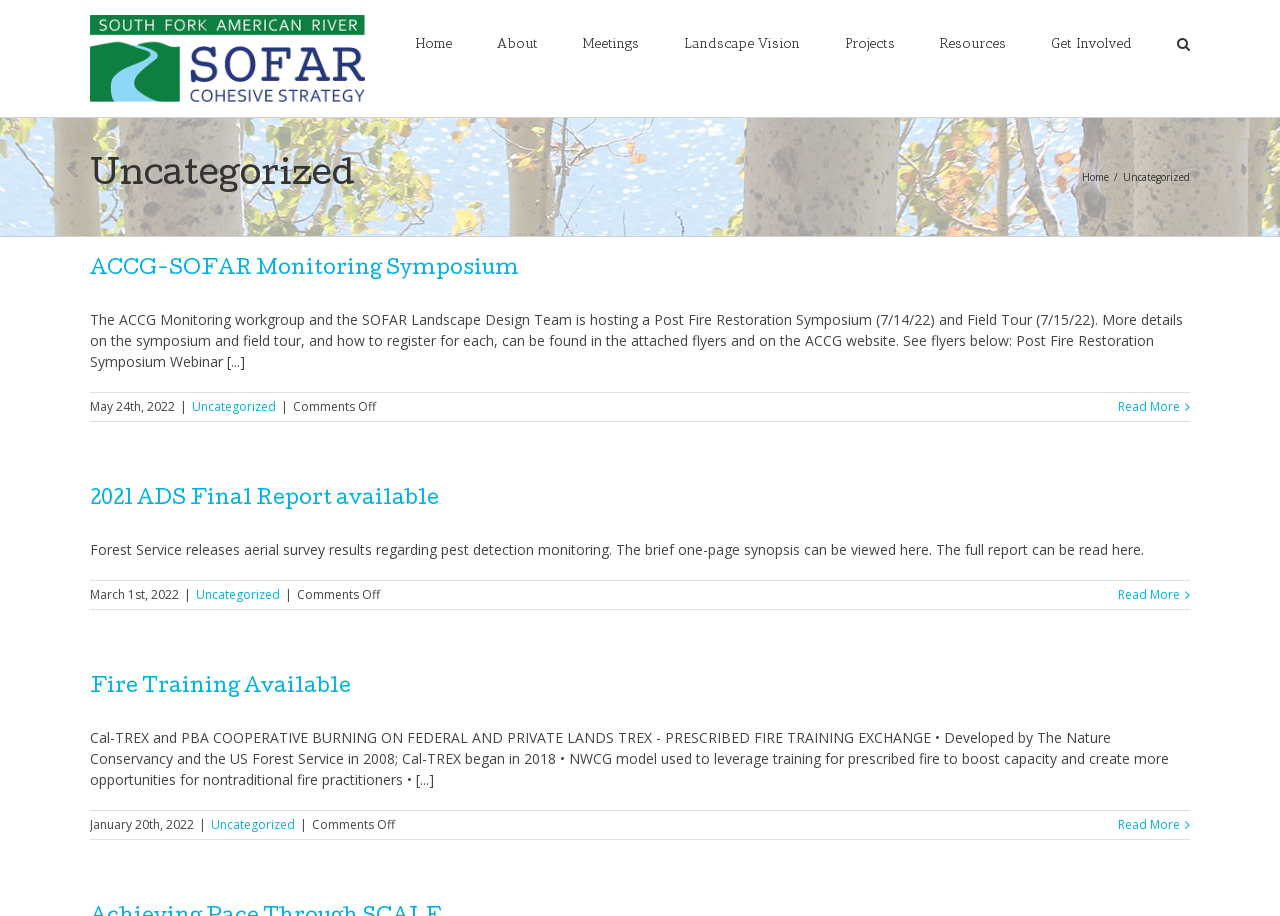Determine the bounding box for the described UI element: "alt="SOFAR Cohesive Strategy Logo"".

[0.07, 0.016, 0.285, 0.111]